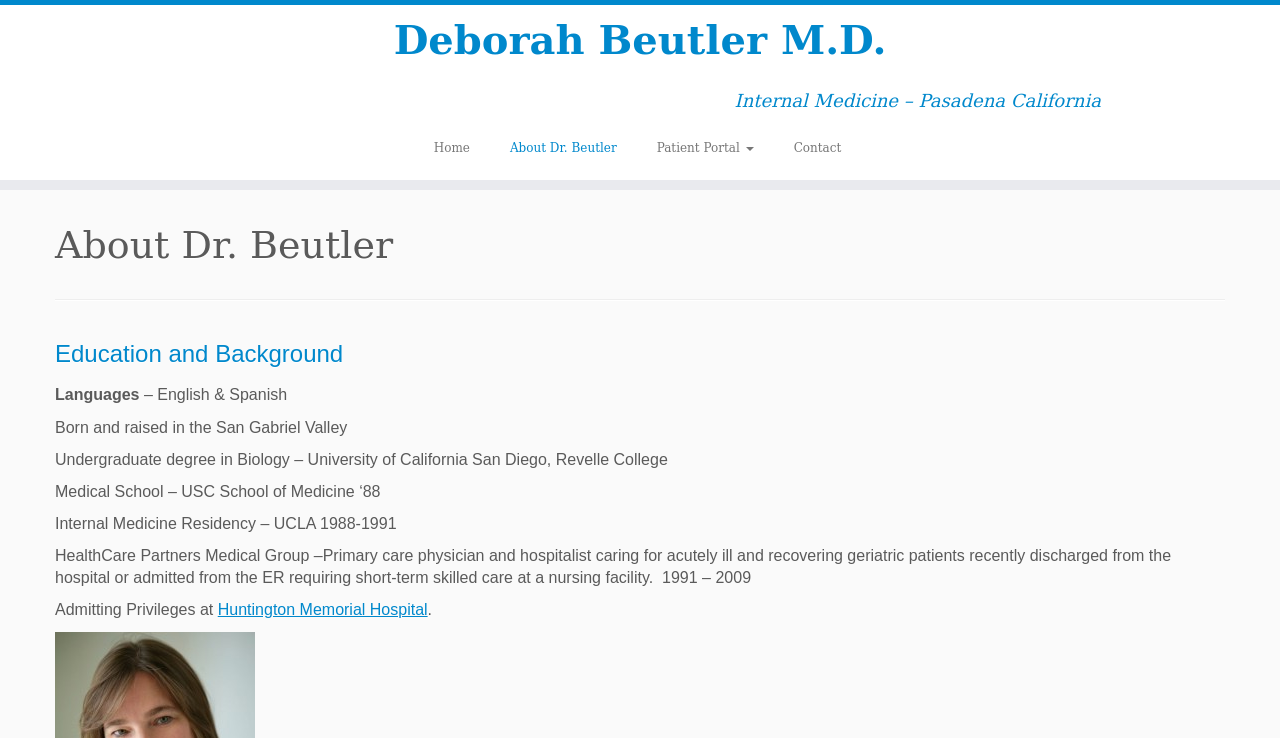Respond with a single word or phrase:
What is the doctor's name?

Deborah Beutler M.D.